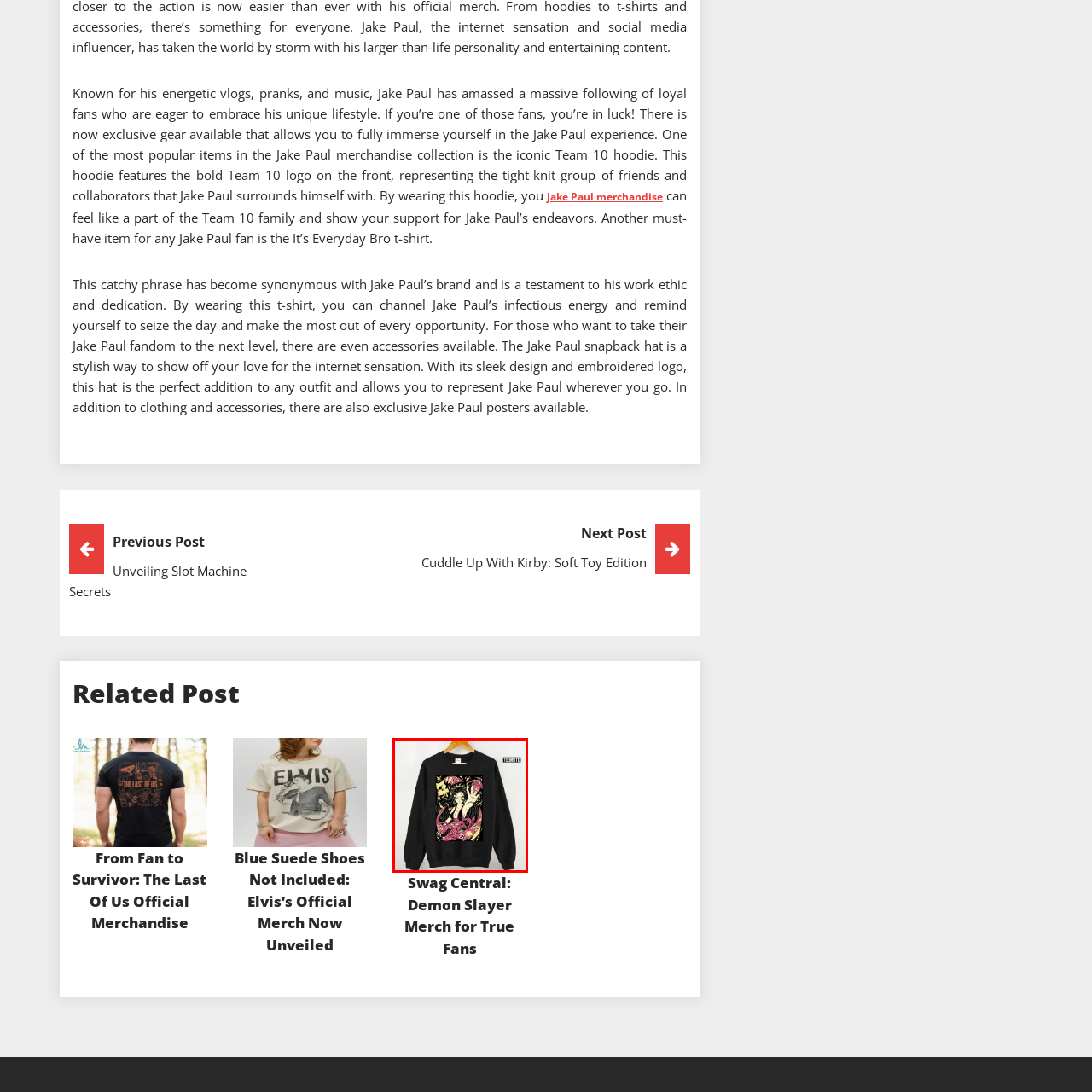Look at the image marked by the red box and respond with a single word or phrase: What is the purpose of this sweatshirt?

To express enthusiasm and style